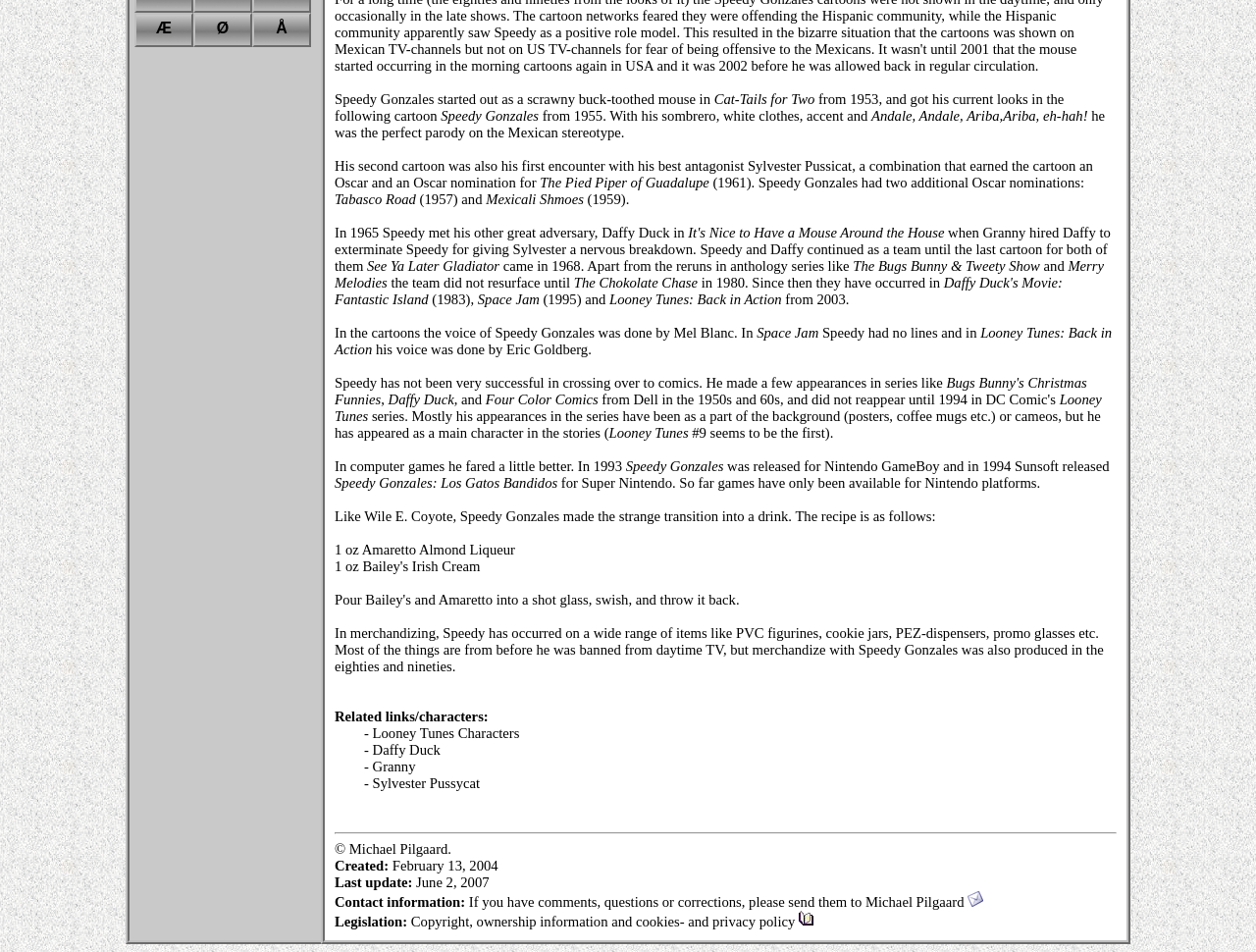Given the description "Å", determine the bounding box of the corresponding UI element.

[0.201, 0.013, 0.248, 0.049]